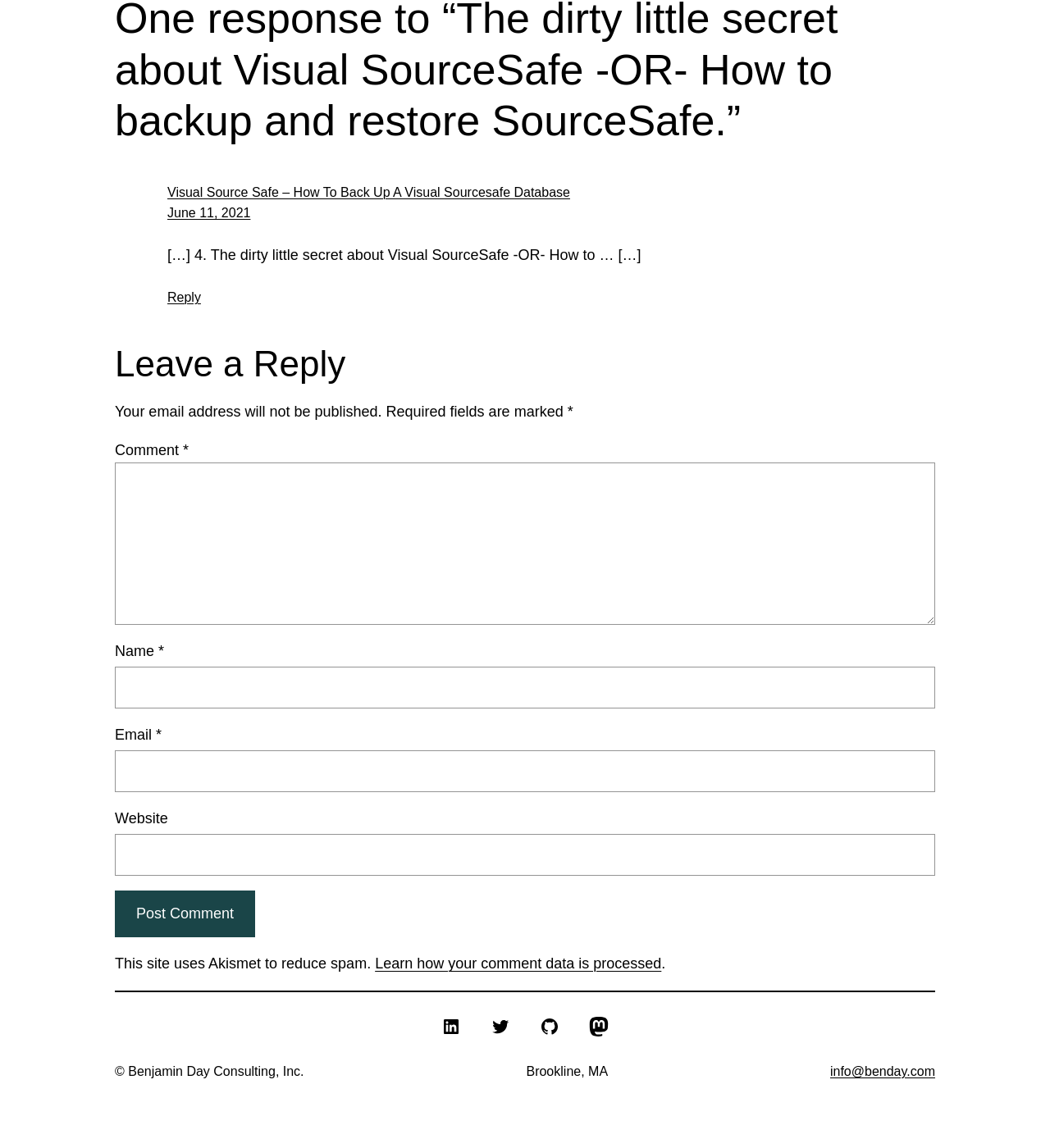Determine the coordinates of the bounding box for the clickable area needed to execute this instruction: "Enter your name in the 'Name' field".

[0.109, 0.581, 0.891, 0.617]